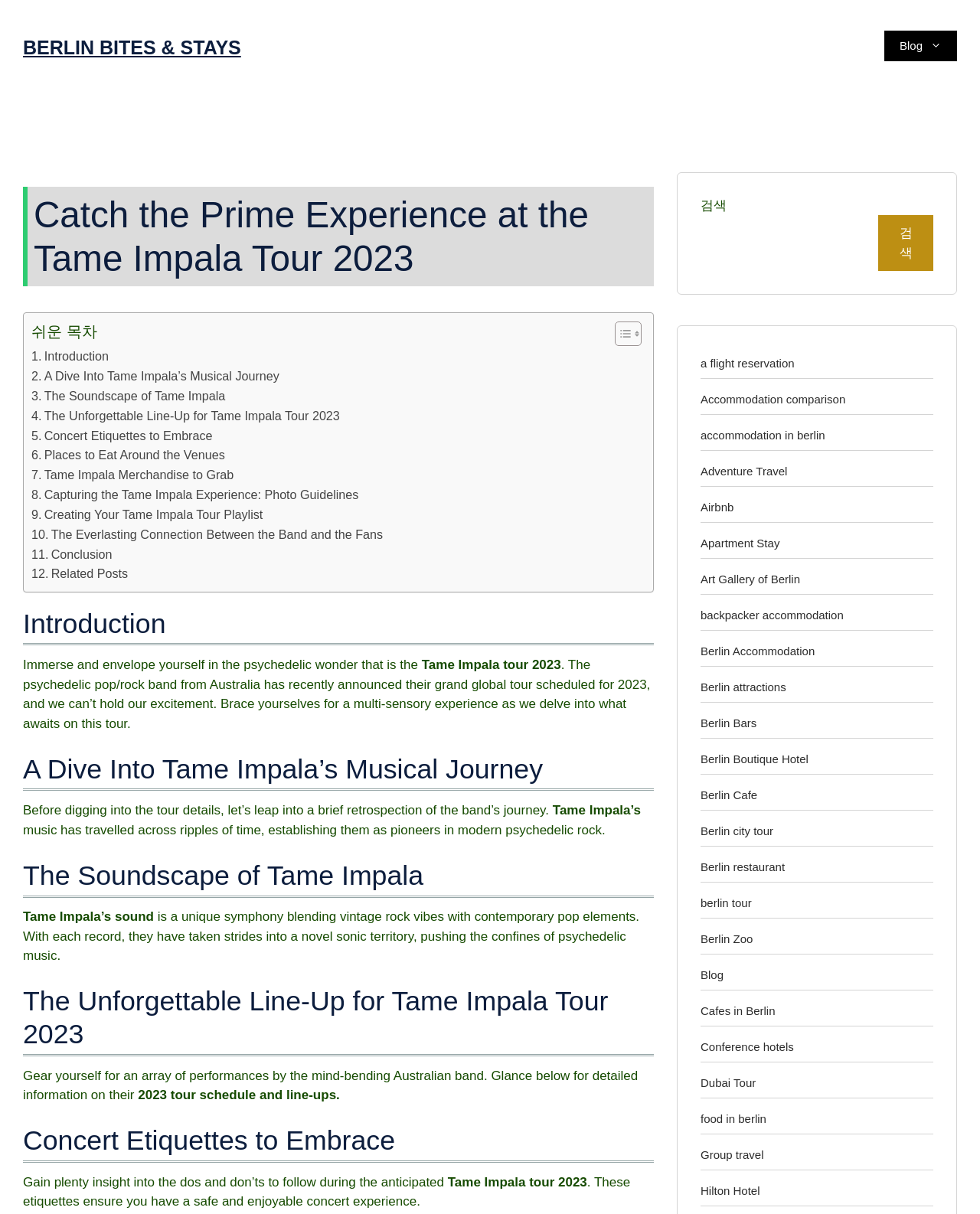Find the bounding box coordinates of the element to click in order to complete this instruction: "Toggle the table of content". The bounding box coordinates must be four float numbers between 0 and 1, denoted as [left, top, right, bottom].

[0.616, 0.264, 0.651, 0.286]